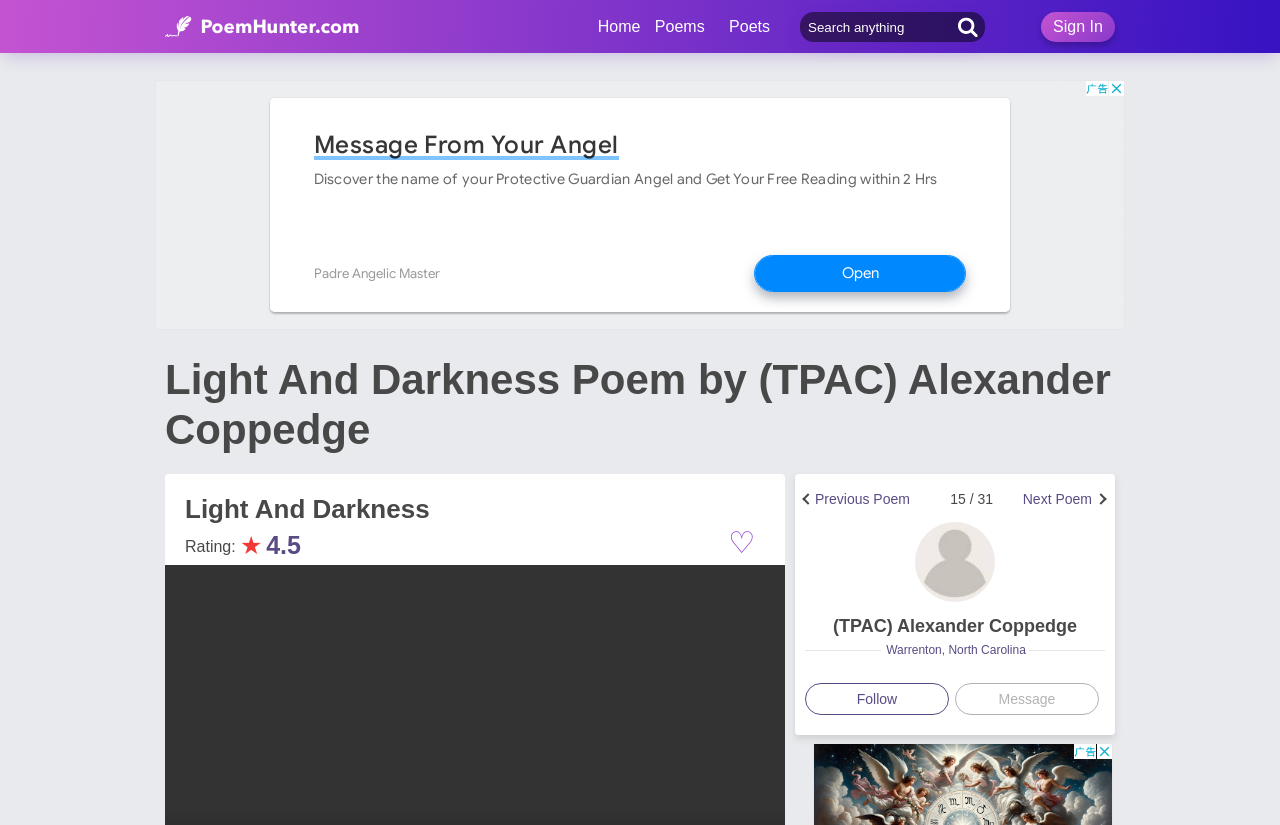Pinpoint the bounding box coordinates of the clickable area necessary to execute the following instruction: "Follow the poet". The coordinates should be given as four float numbers between 0 and 1, namely [left, top, right, bottom].

[0.629, 0.828, 0.741, 0.866]